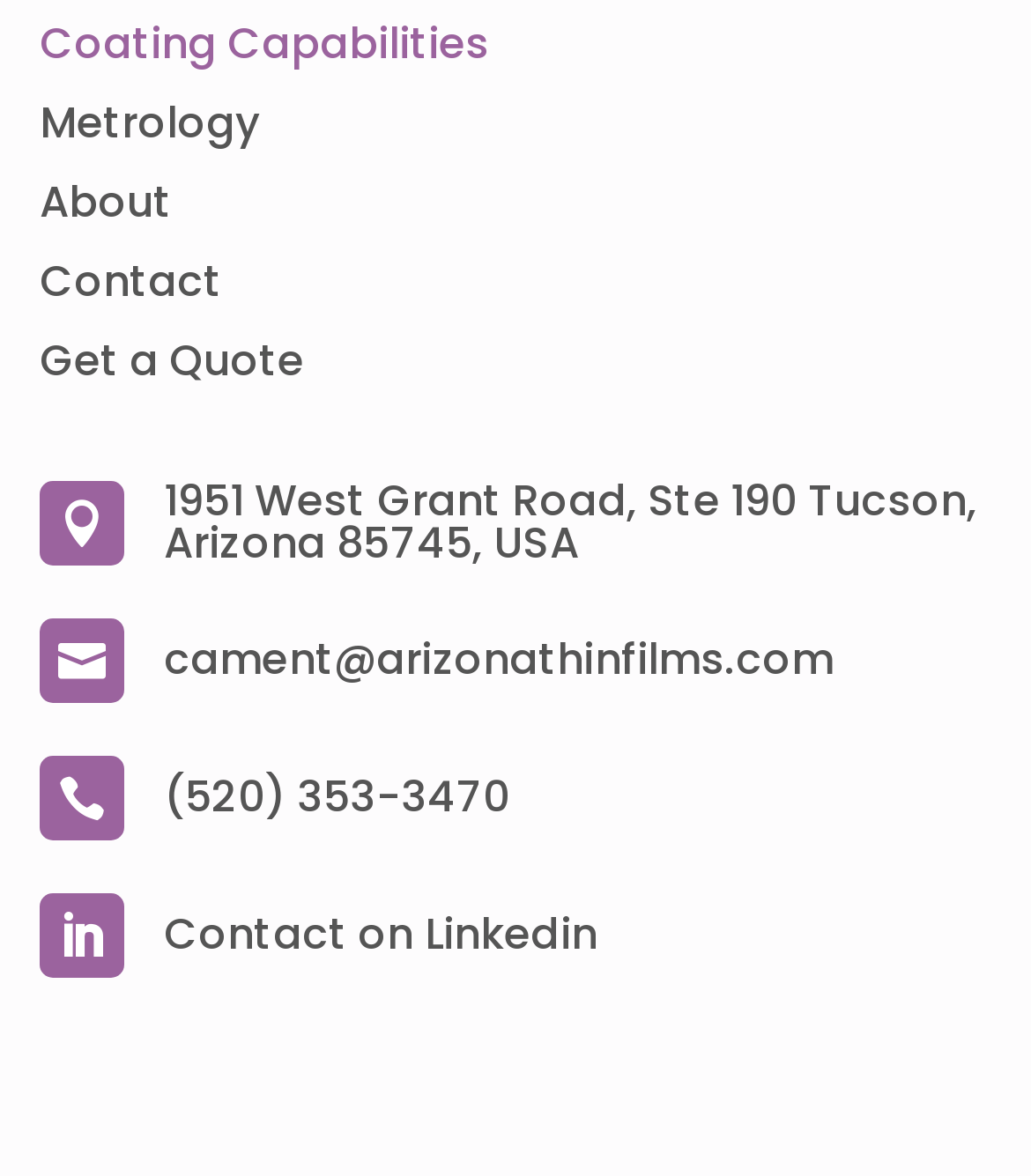Kindly determine the bounding box coordinates of the area that needs to be clicked to fulfill this instruction: "Send an email".

[0.159, 0.544, 0.809, 0.58]